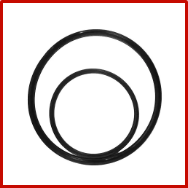Give a thorough description of the image, including any visible elements and their relationships.

This image showcases two black rubber O rings that are circular in shape, one larger and one smaller, positioned concentrically. These rings are commonly used as seals in various industrial applications. Specifically, they are effective in preventing the leakage of fluids and gases due to their robust design. The O rings, often made from various polymers, serve as alternatives to X rings in situations where spiral twisting and rolling might occur. Their versatility allows them to be utilized in both static and dynamic applications, making them a crucial component in mechanical systems. This visual representation underscores the essential role of O rings in ensuring reliable sealing solutions in industries that require high performance and durability.